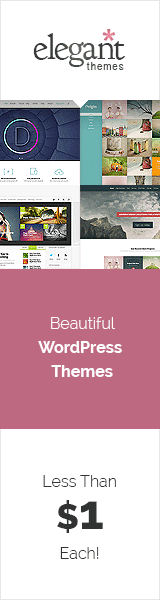Interpret the image and provide an in-depth description.

The image showcases an advertisement promoting Elegant Themes, featuring their range of beautiful WordPress themes. The banner highlights that these themes are offered at a price of less than $1 each, making it an attractive offer for potential users looking to enhance their websites. The layout visually represents various theme designs, demonstrating the versatility and quality of options available to customers. This advertisement aims to entice users to explore and invest in Elegant Themes' tools to elevate their WordPress site designs effectively.